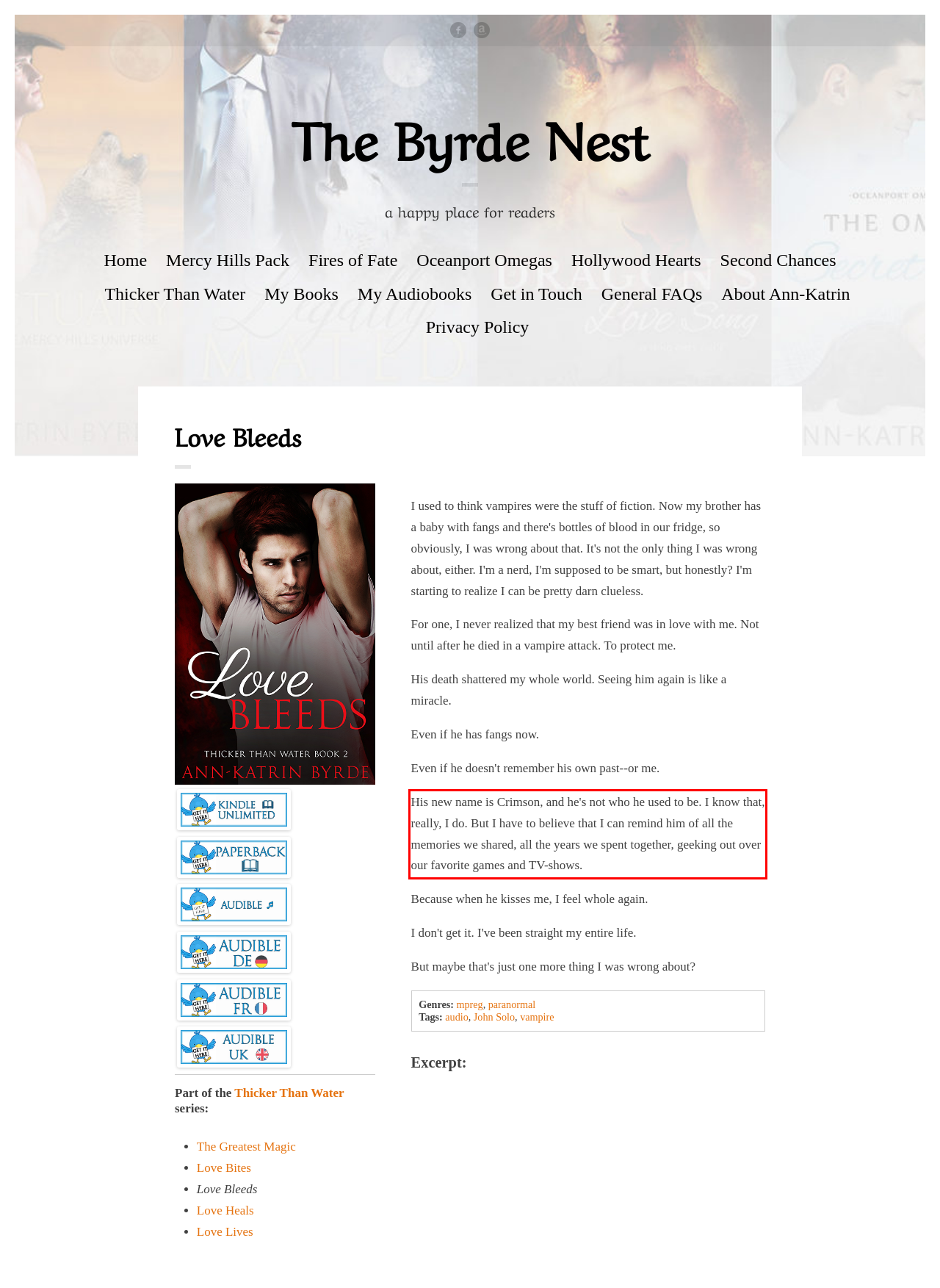You are looking at a screenshot of a webpage with a red rectangle bounding box. Use OCR to identify and extract the text content found inside this red bounding box.

His new name is Crimson, and he's not who he used to be. I know that, really, I do. But I have to believe that I can remind him of all the memories we shared, all the years we spent together, geeking out over our favorite games and TV-shows.